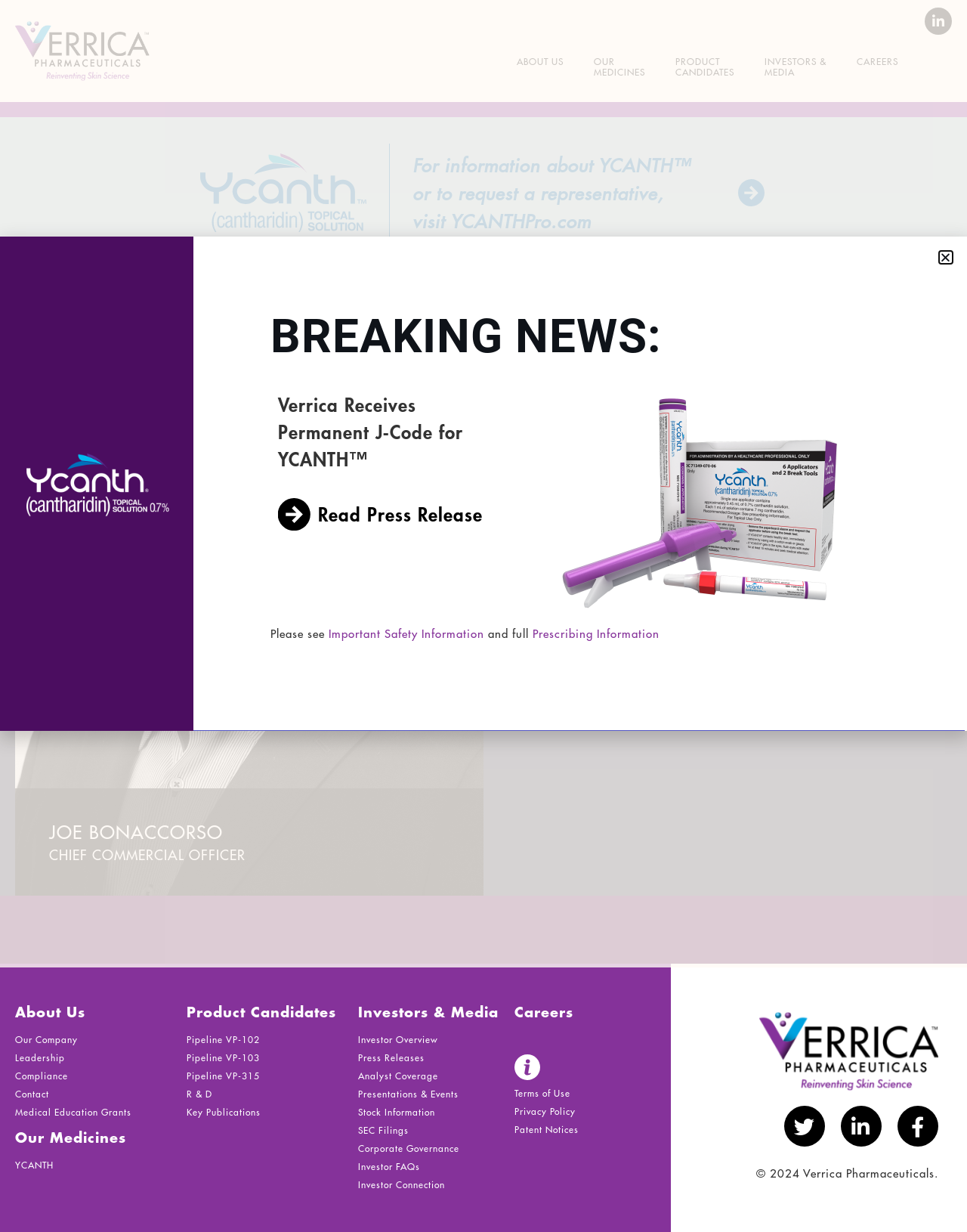Please respond in a single word or phrase: 
What is the role of Mr. Bonaccorso before joining Verrica Pharmaceuticals?

He worked at Novartis